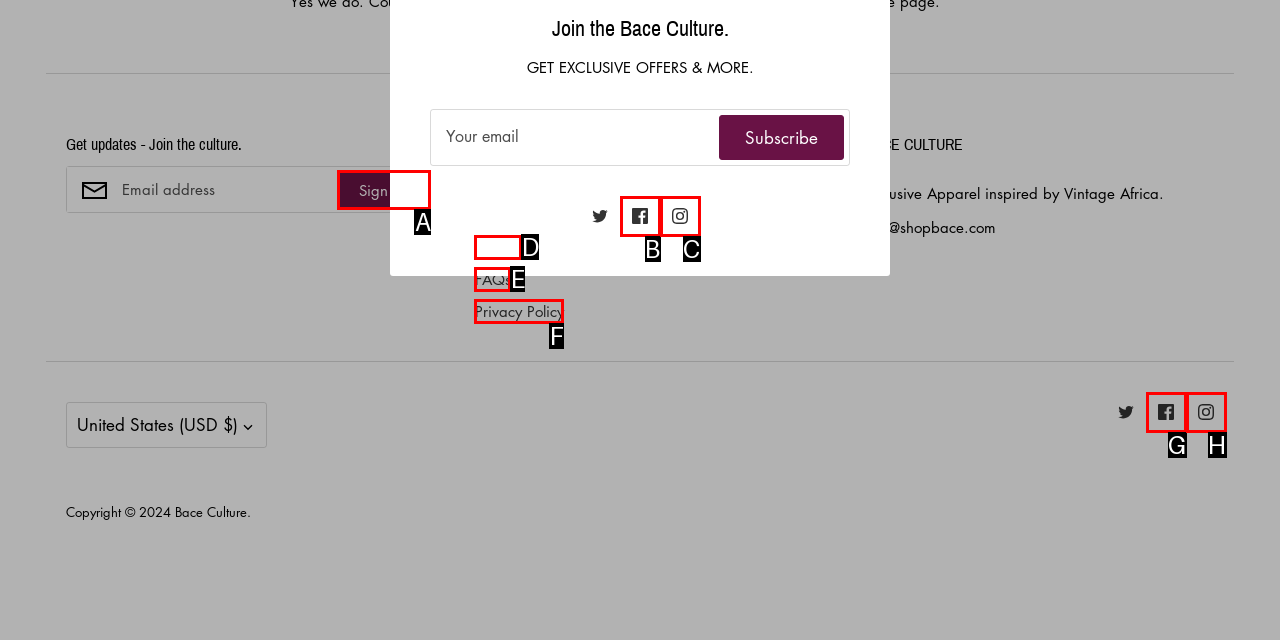Point out the option that aligns with the description: Sign up
Provide the letter of the corresponding choice directly.

A